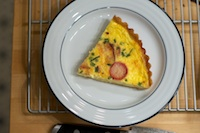Give a detailed account of the visual content in the image.

A delicious slice of quiche is elegantly presented on a white plate with a classic blue rim. The quiche features a golden, fluffy egg filling adorned with green herbs and vibrant red radish slices, hinting at a fresh and flavorful dish. Resting on a wire rack, the quiche is perfectly baked, showcasing a crisp, golden crust. This enticing image captures the essence of a delightful and savory dish, ideal for a relaxed brunch or a cozy dinner.